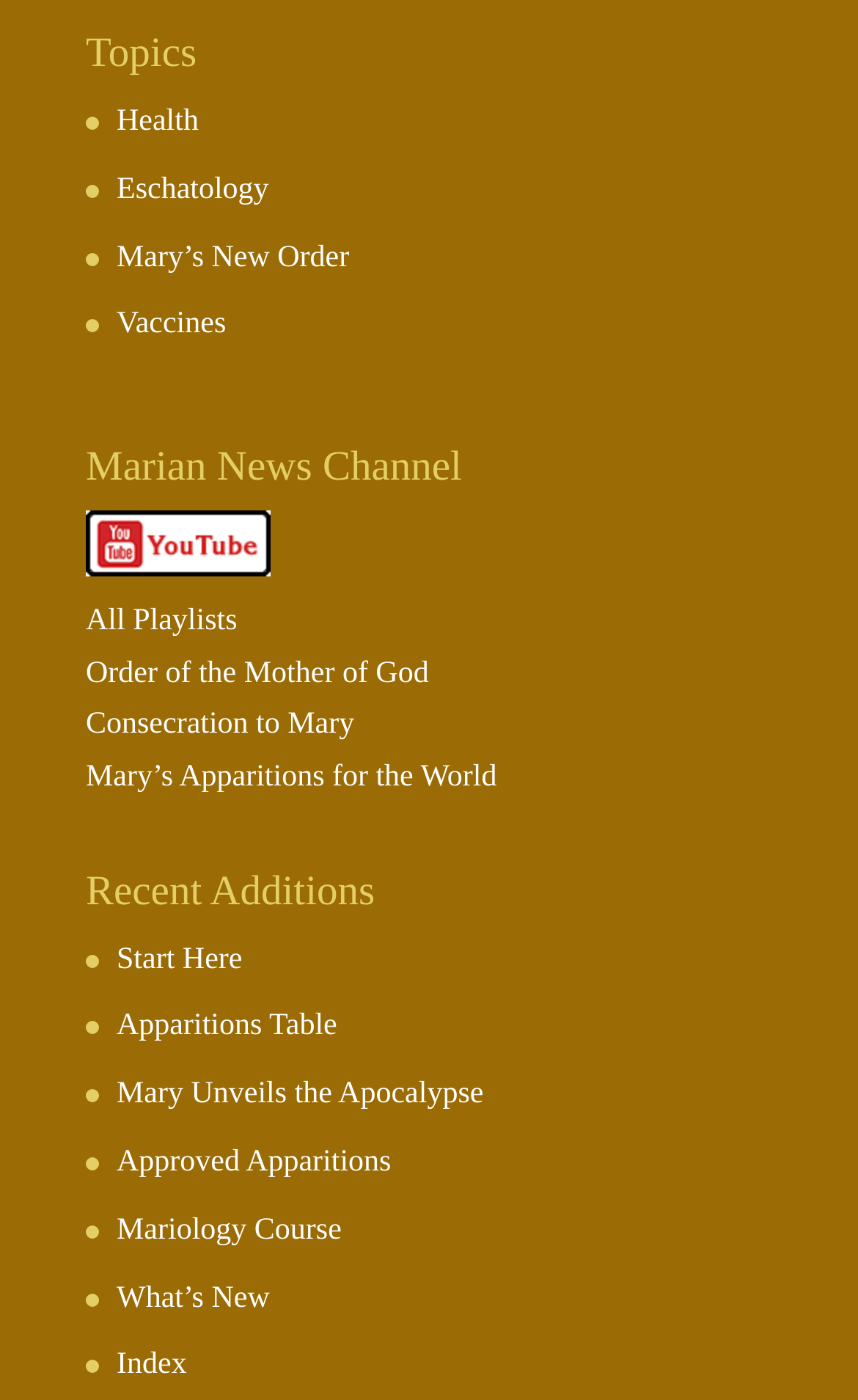Determine the bounding box for the HTML element described here: "Mary’s Apparitions for the World". The coordinates should be given as [left, top, right, bottom] with each number being a float between 0 and 1.

[0.1, 0.544, 0.579, 0.568]